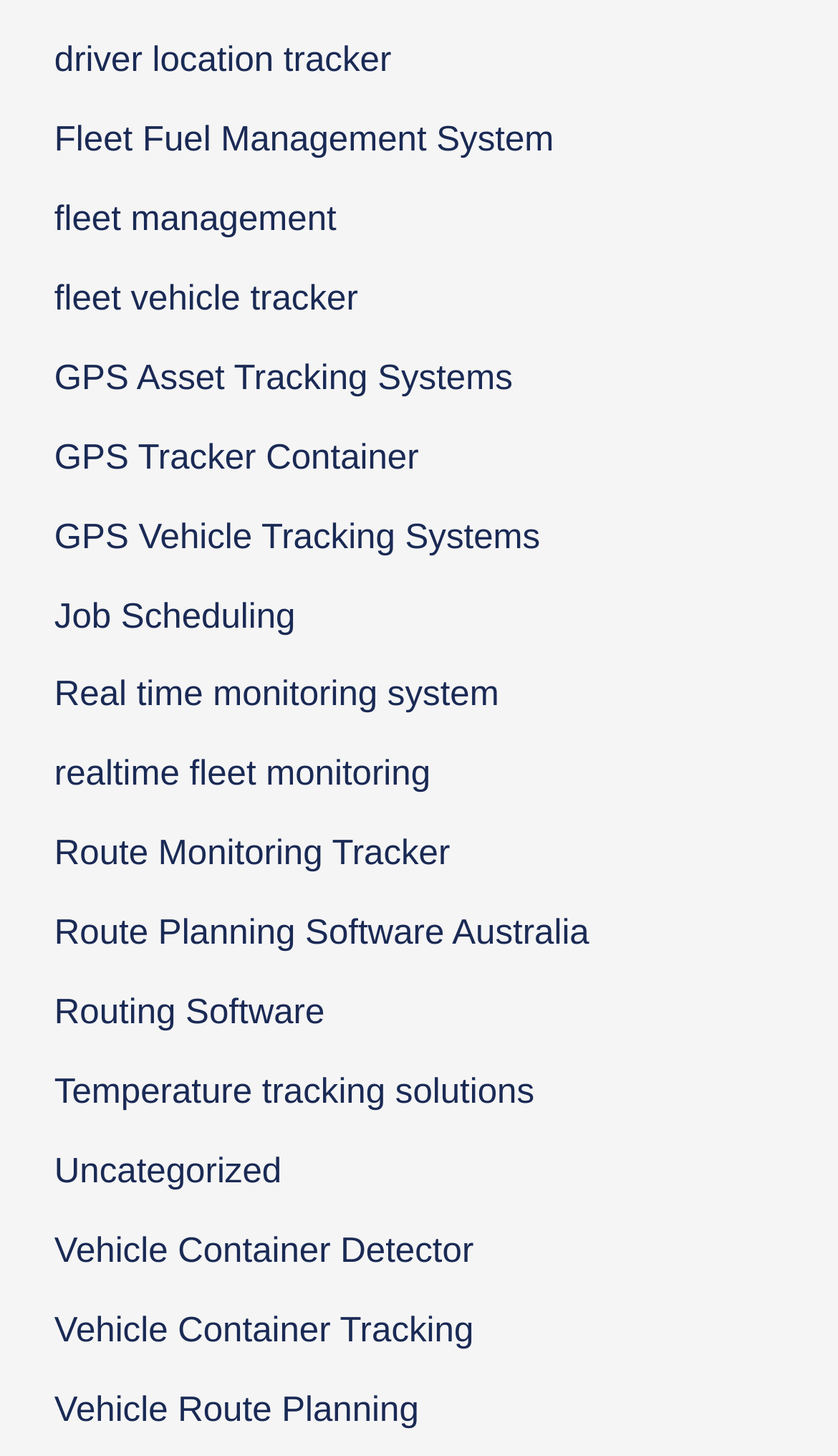How many types of tracking systems are mentioned?
Provide a detailed and well-explained answer to the question.

From the links provided, I can see that there are mentions of GPS Asset Tracking Systems, GPS Vehicle Tracking Systems, Vehicle Container Detector, and Vehicle Container Tracking, which suggests that there are at least 4 types of tracking systems mentioned.